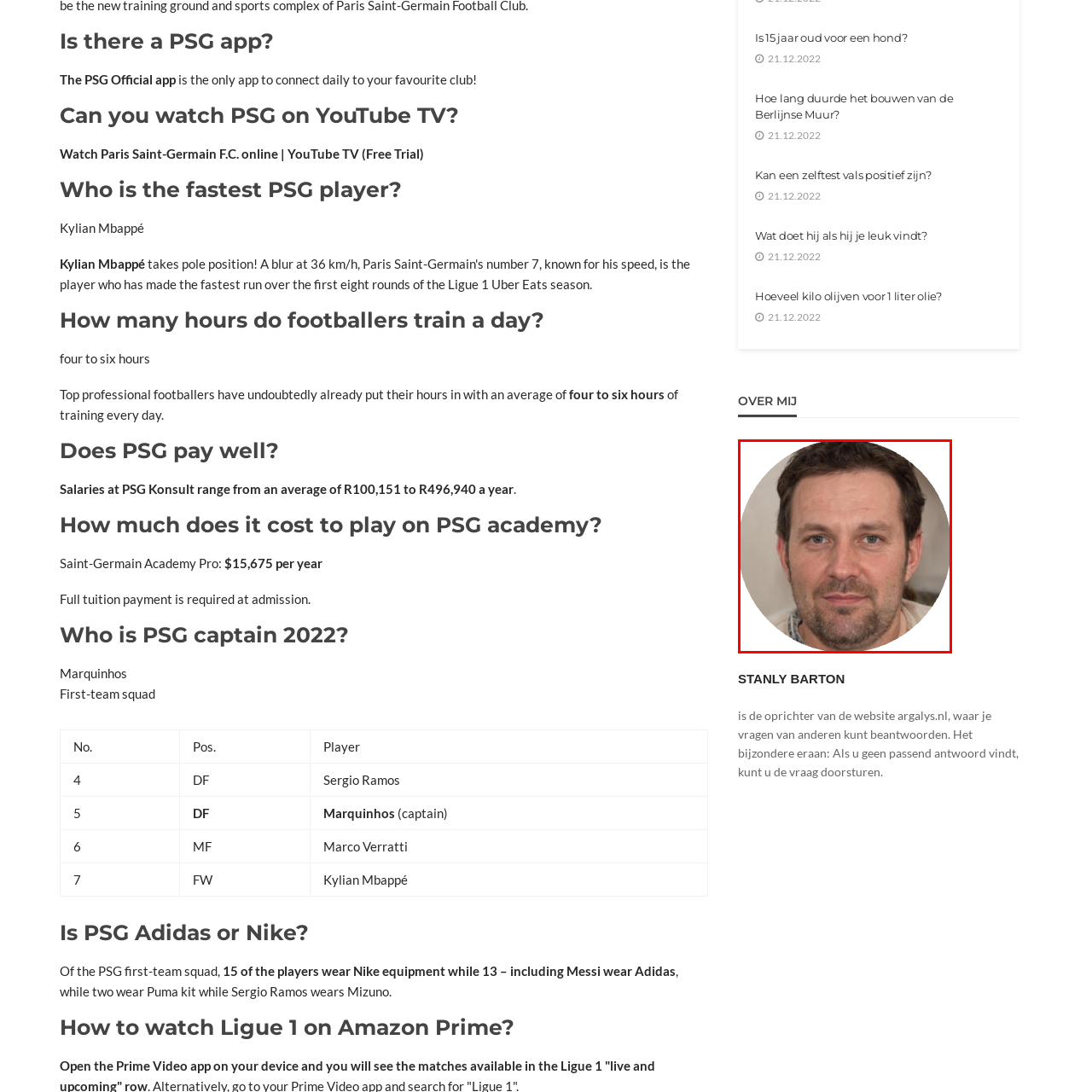Detail the contents of the image within the red outline in an elaborate manner.

The image features a portrait of a man with medium-length dark hair and facial stubble, reflecting a thoughtful and approachable demeanor. His expression is calm, and he is dressed in a casual, light-colored shirt, suggesting a laid-back style. This image is positioned adjacent to text that identifies him as Stanly Barton, the founder of the website argalys.nl, which provides a platform for answering various questions. The accompanying description highlights his initiative, emphasizing the unique aspect of the site where users can forward questions if they don't find satisfactory answers.